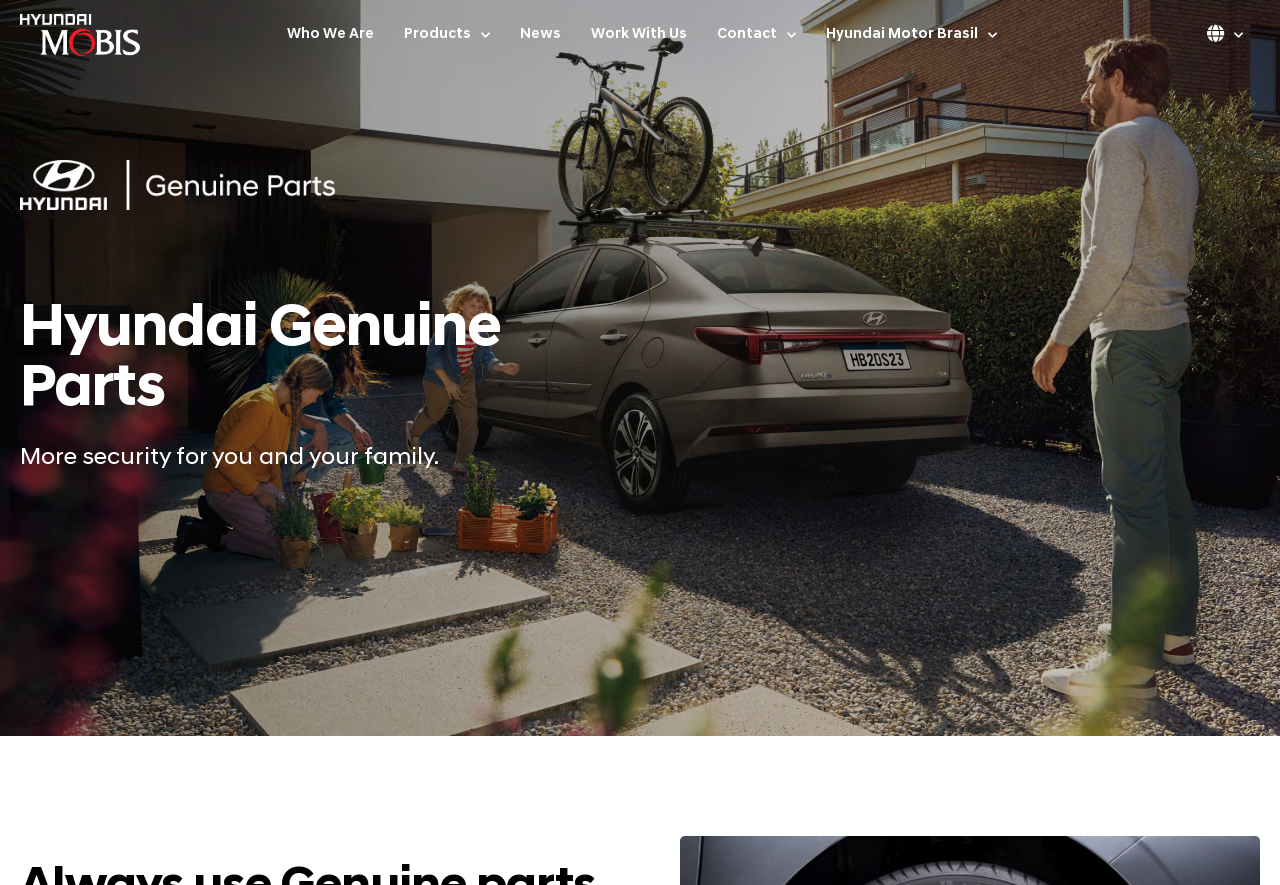Locate the bounding box of the UI element defined by this description: "Hyundai Motor Brasil". The coordinates should be given as four float numbers between 0 and 1, formatted as [left, top, right, bottom].

[0.633, 0.014, 0.79, 0.066]